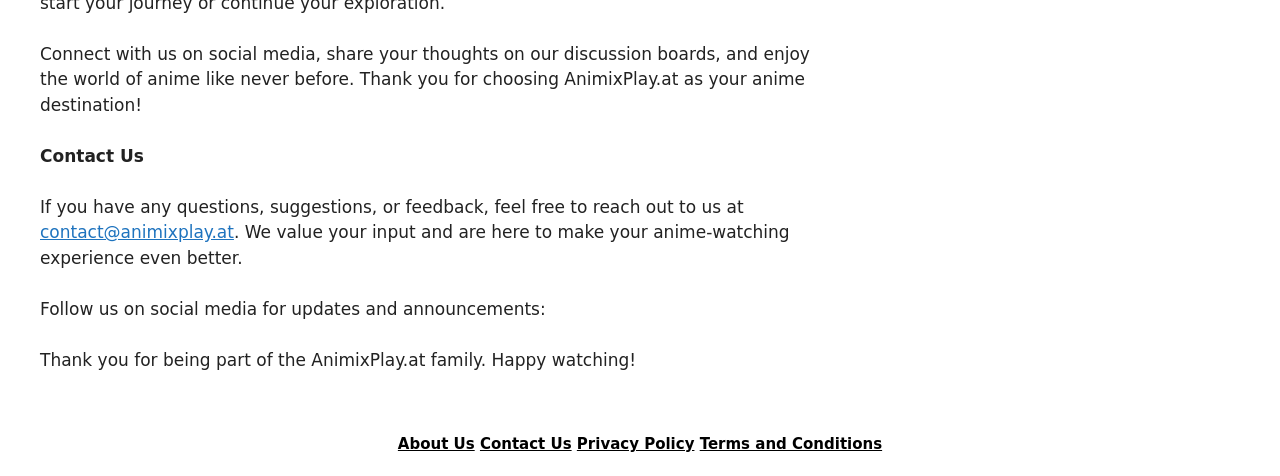Please respond to the question using a single word or phrase:
What are the available links at the bottom of the page?

About Us, Contact Us, etc.